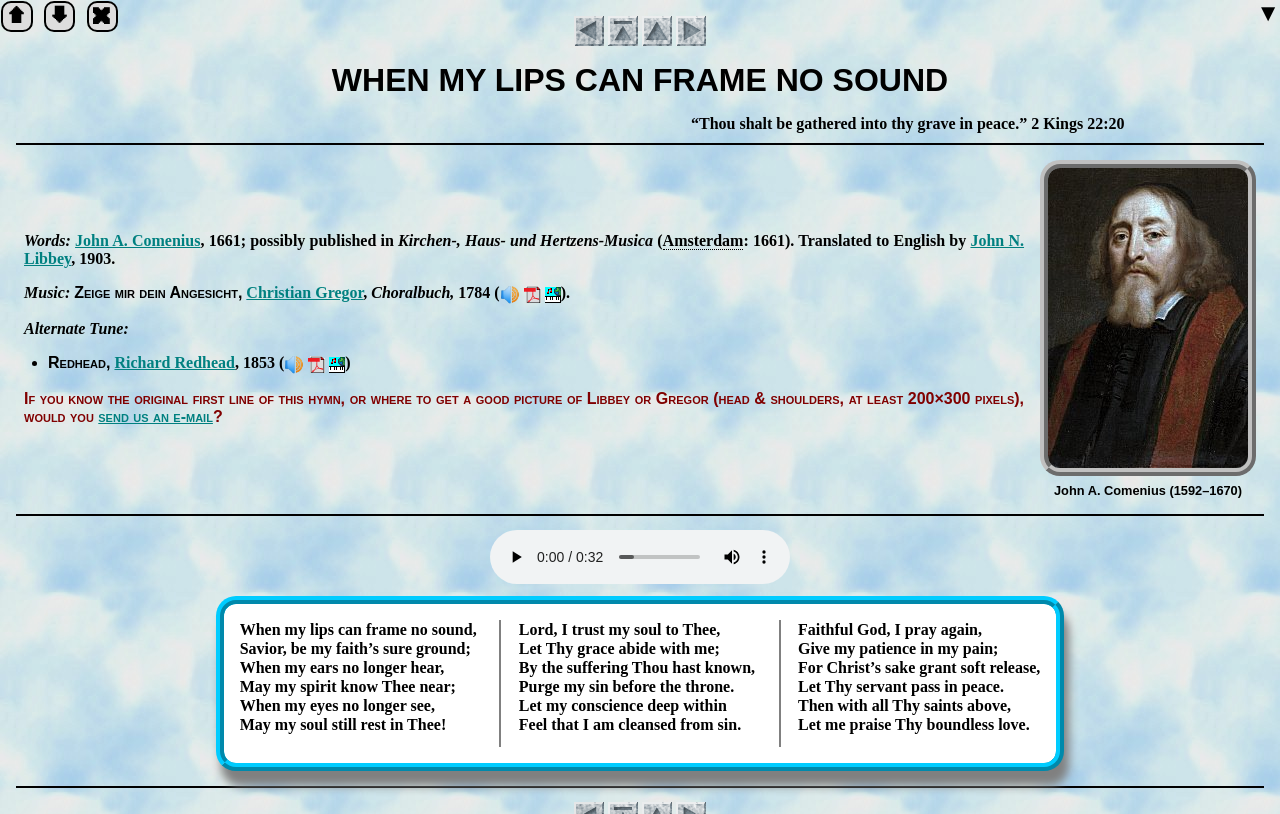Locate the bounding box coordinates of the area you need to click to fulfill this instruction: 'Listen to the music'. The coordinates must be in the form of four float numbers ranging from 0 to 1: [left, top, right, bottom].

[0.391, 0.665, 0.416, 0.704]